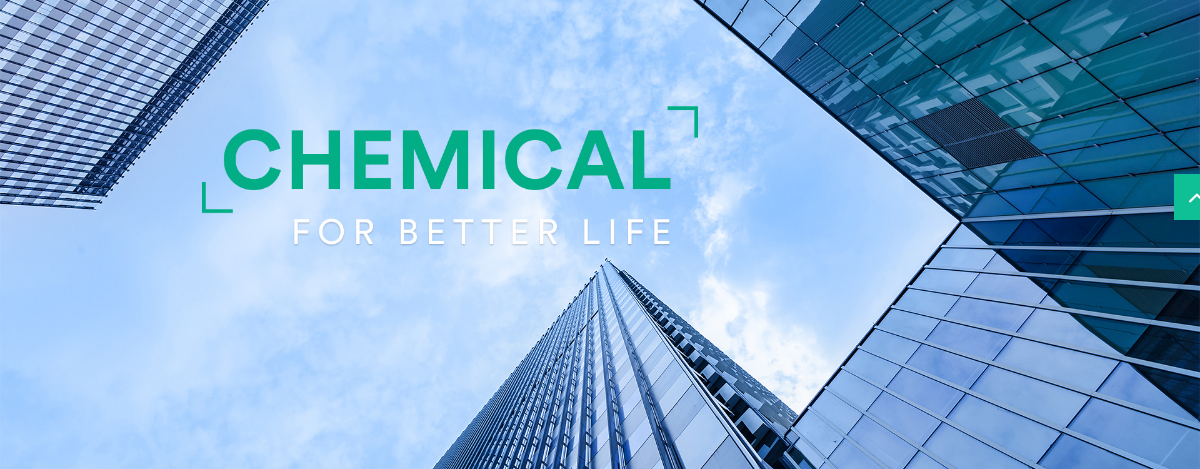Give a complete and detailed account of the image.

The image showcases a striking view of modern skyscrapers, captured from a low angle that emphasizes their towering height against a bright, partly cloudy sky. In the forefront, the word "CHEMICAL" is prominently displayed in bold green typography, symbolizing innovation and the impact of the chemical industry on daily life. Below, the phrase "FOR BETTER LIFE" appears in a lighter typeface, reinforcing the message of enhancement and progress through chemical solutions. The sleek glass façades of the buildings reflect the sky, further enhancing the contemporary aesthetic of the scene, while the overall composition evokes a sense of aspiration and forward-thinking.